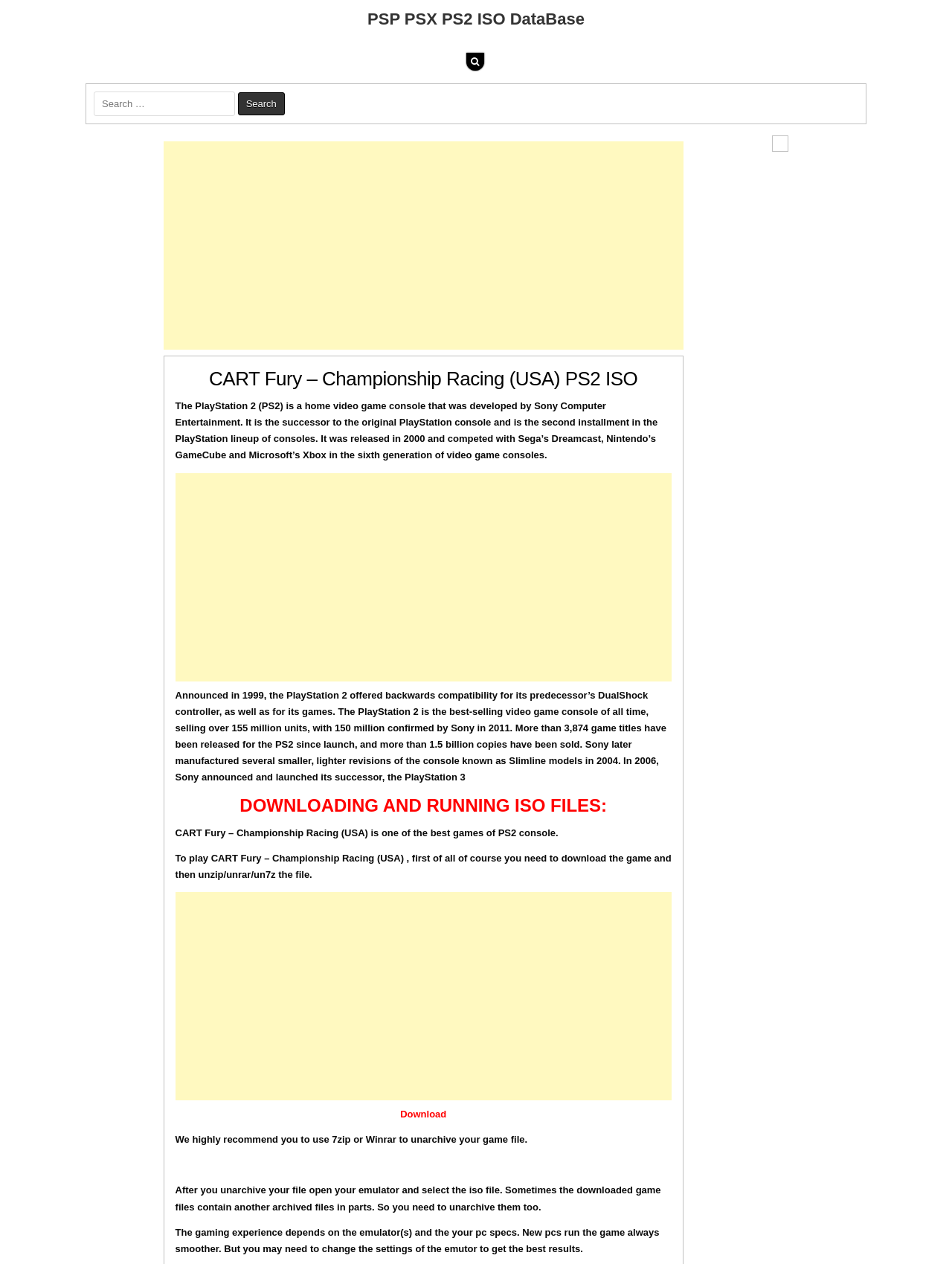Give a one-word or short-phrase answer to the following question: 
What is the name of the game that can be downloaded from this webpage?

CART Fury – Championship Racing (USA)